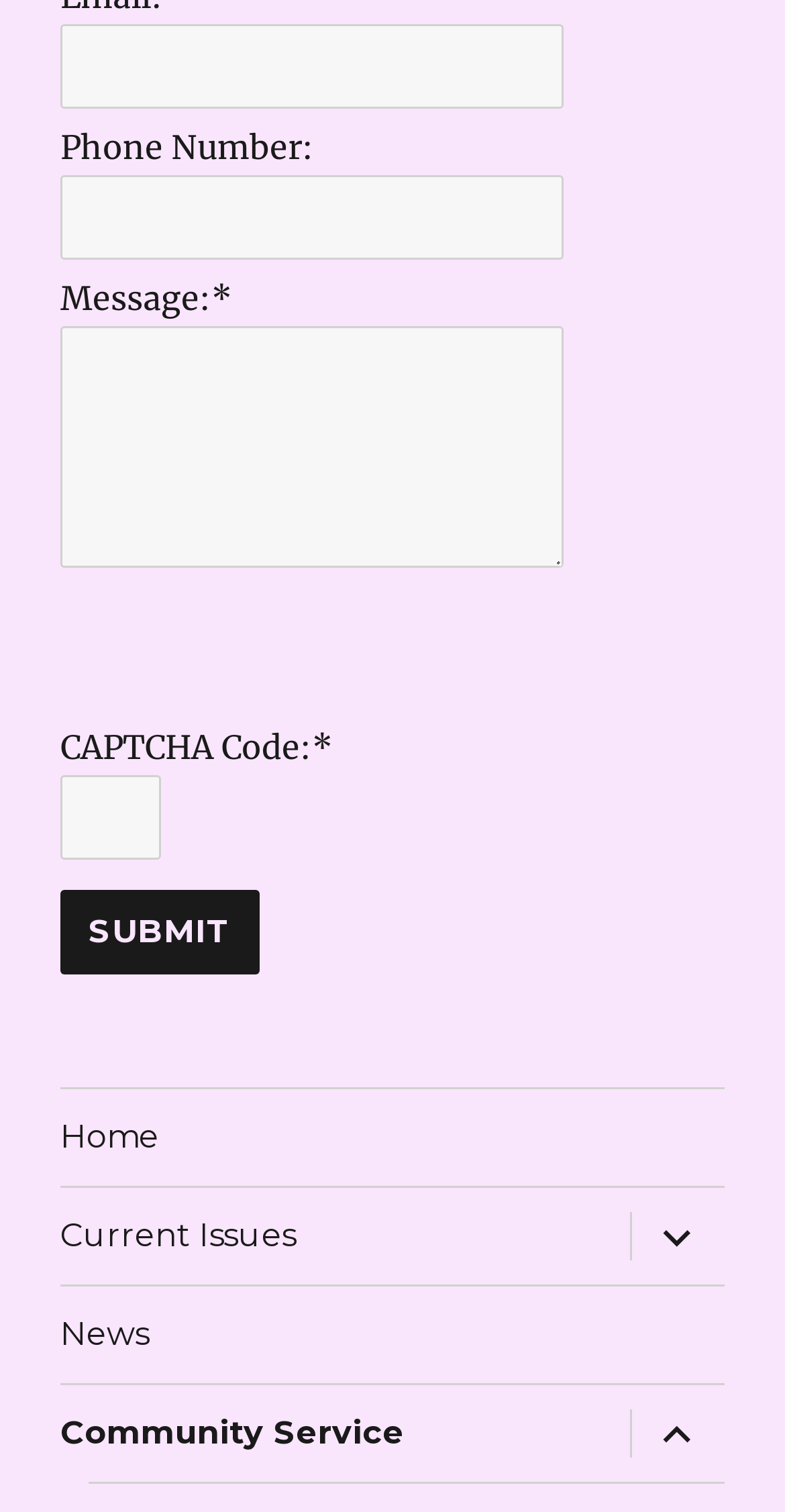Determine the bounding box for the UI element described here: "name="message"".

[0.077, 0.215, 0.718, 0.375]